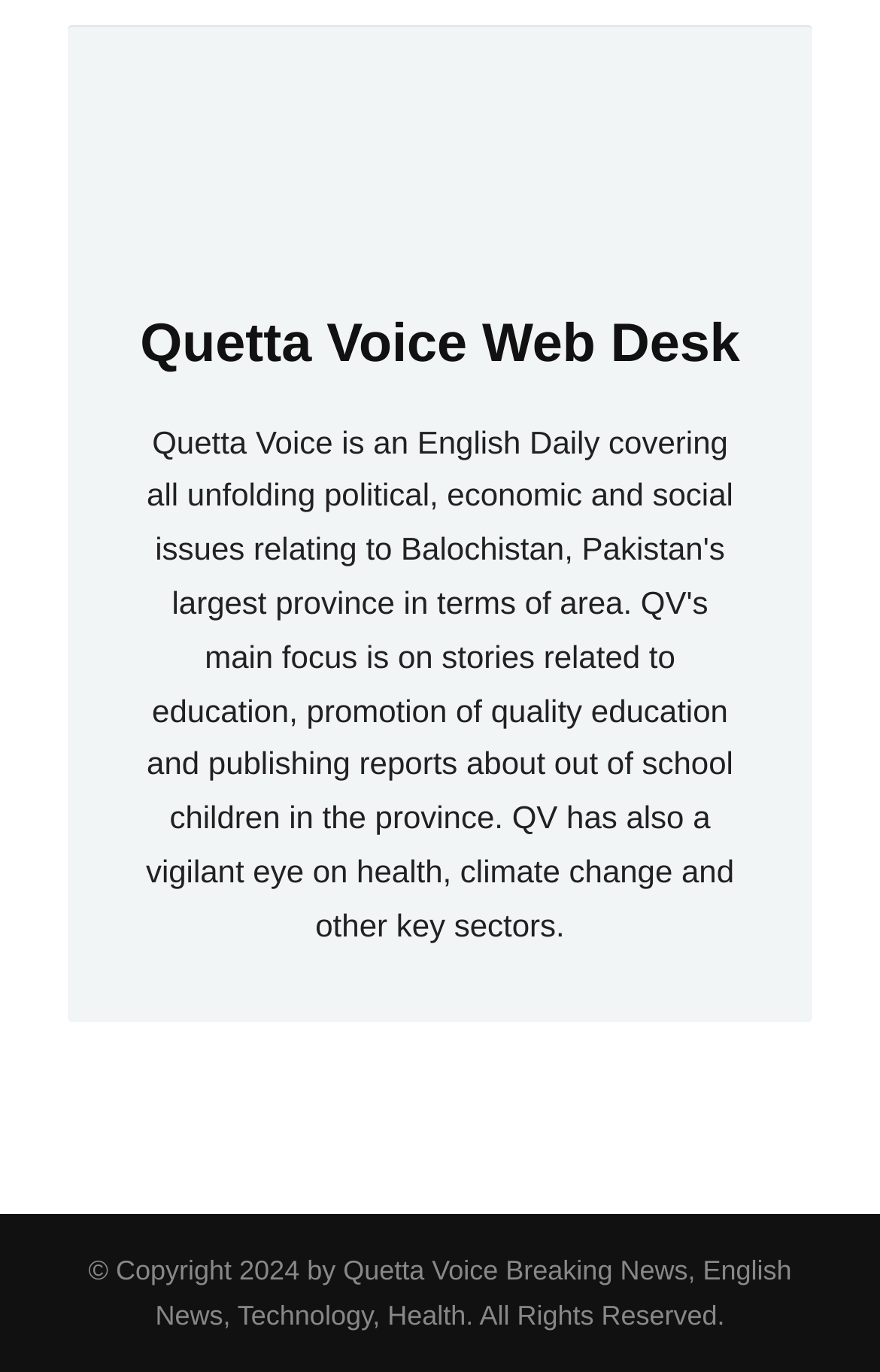Determine the bounding box coordinates of the UI element described by: "Quetta Voice Web Desk".

[0.159, 0.229, 0.841, 0.273]